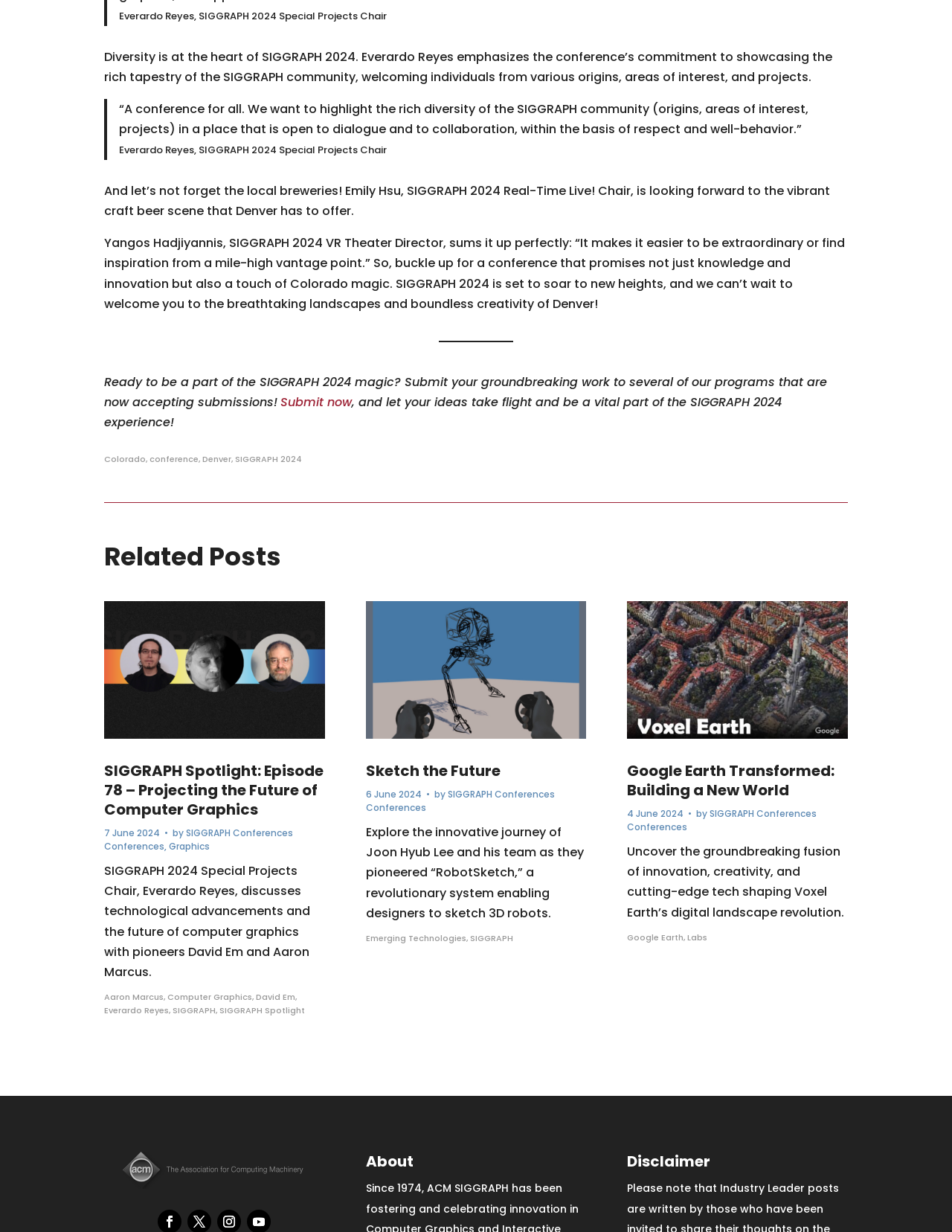Identify the bounding box coordinates of the element to click to follow this instruction: 'Submit your work'. Ensure the coordinates are four float values between 0 and 1, provided as [left, top, right, bottom].

[0.295, 0.32, 0.37, 0.333]